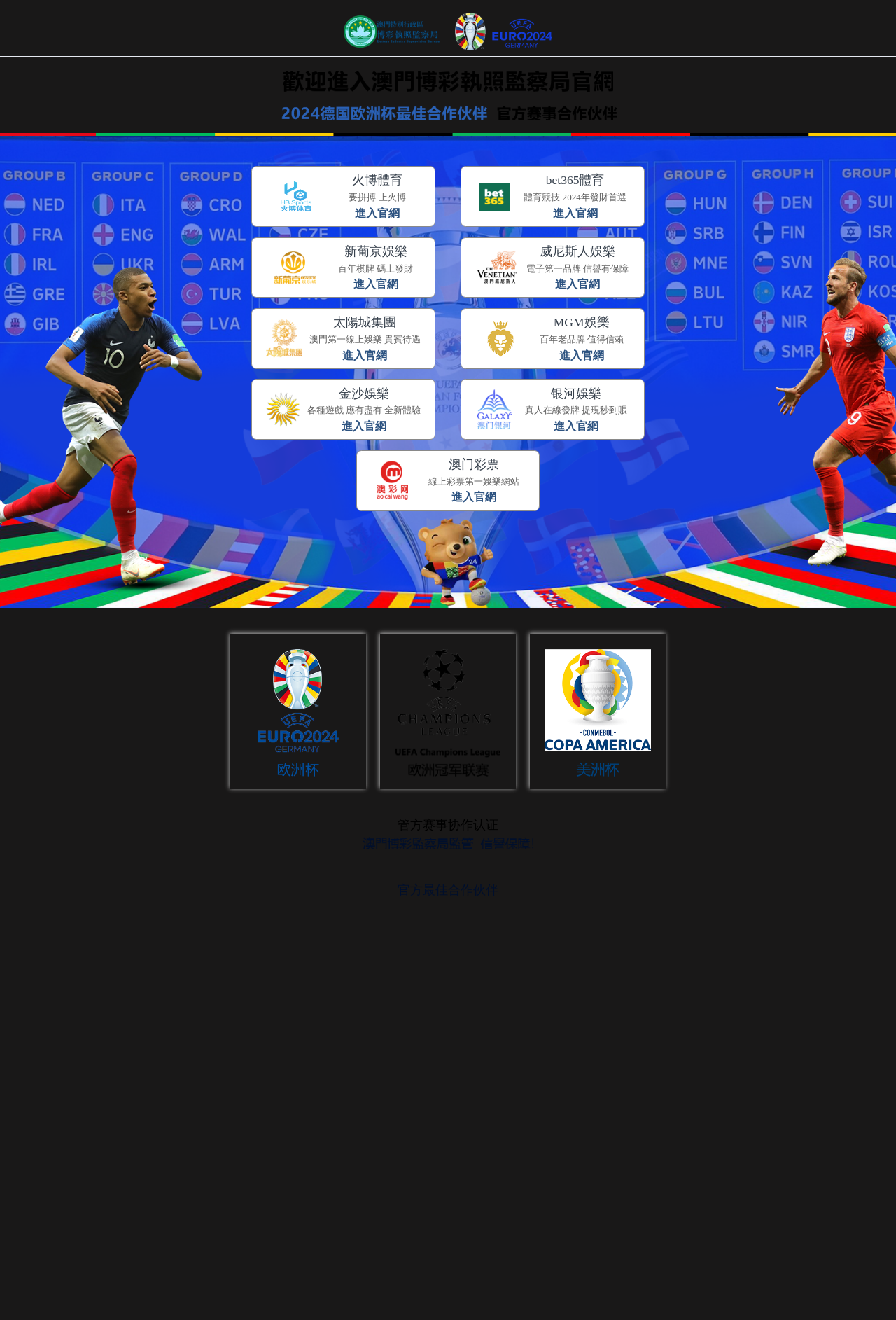Please specify the bounding box coordinates of the area that should be clicked to accomplish the following instruction: "Click on Products". The coordinates should consist of four float numbers between 0 and 1, i.e., [left, top, right, bottom].

None